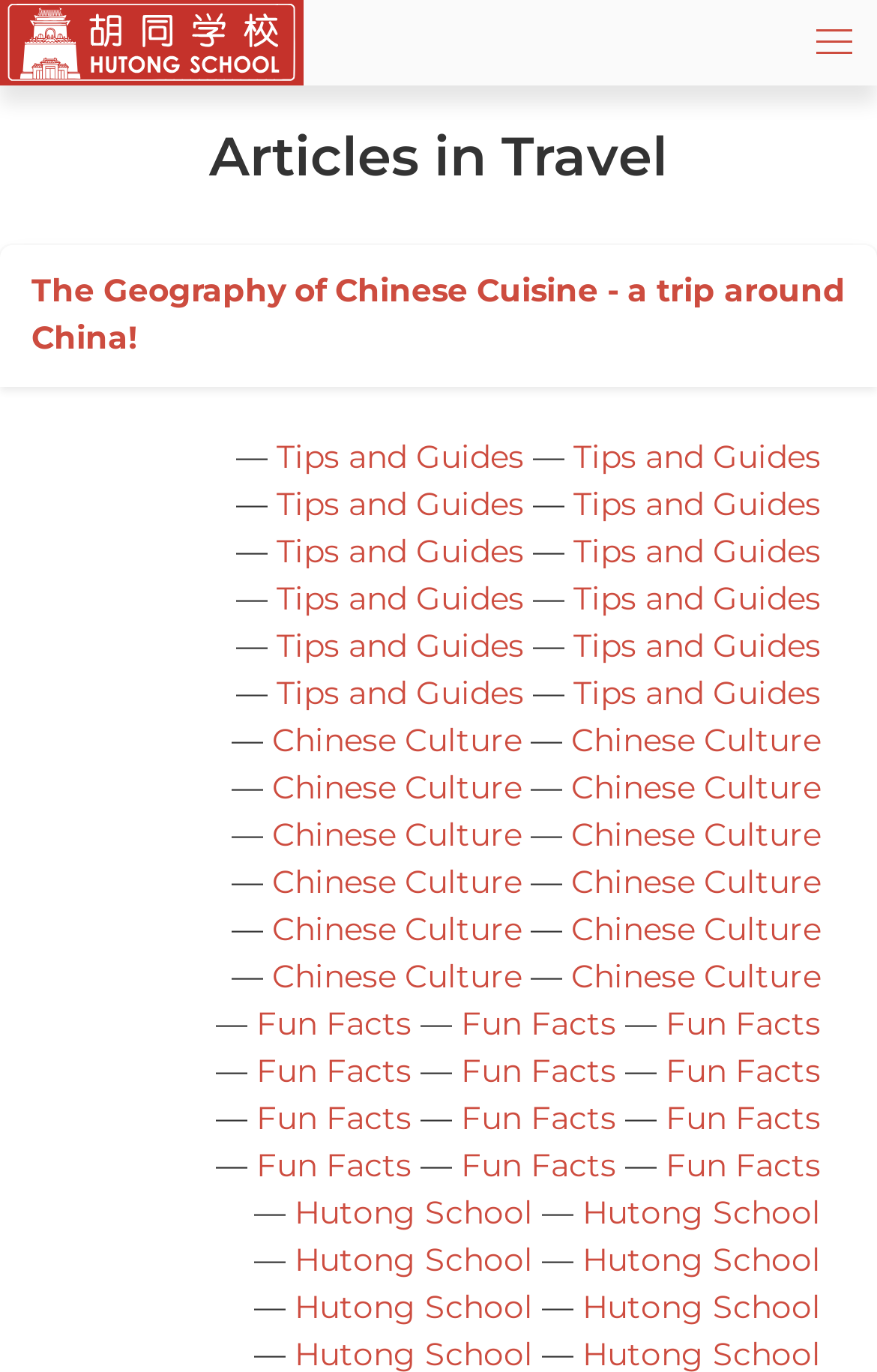Indicate the bounding box coordinates of the element that needs to be clicked to satisfy the following instruction: "Expand the menu". The coordinates should be four float numbers between 0 and 1, i.e., [left, top, right, bottom].

[0.903, 0.0, 1.0, 0.062]